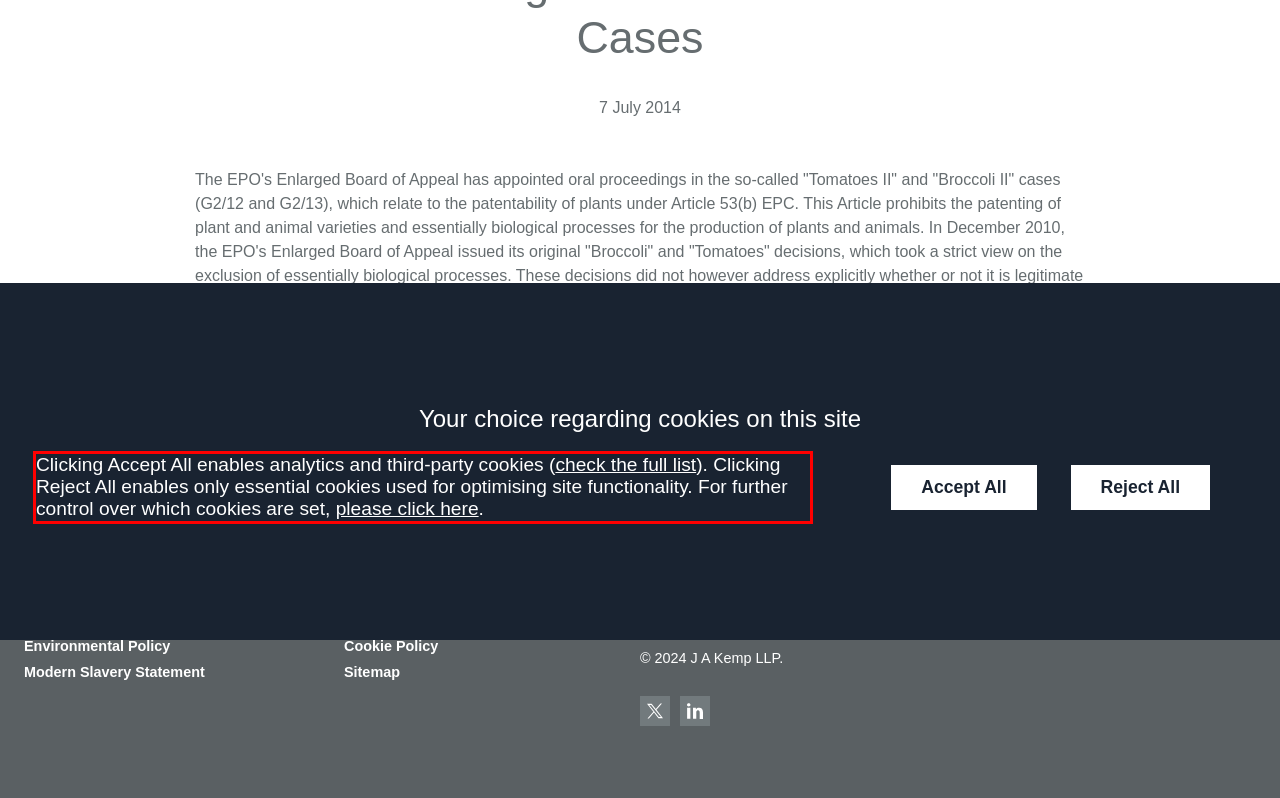Look at the provided screenshot of the webpage and perform OCR on the text within the red bounding box.

Clicking Accept All enables analytics and third-party cookies (check the full list). Clicking Reject All enables only essential cookies used for optimising site functionality. For further control over which cookies are set, please click here.